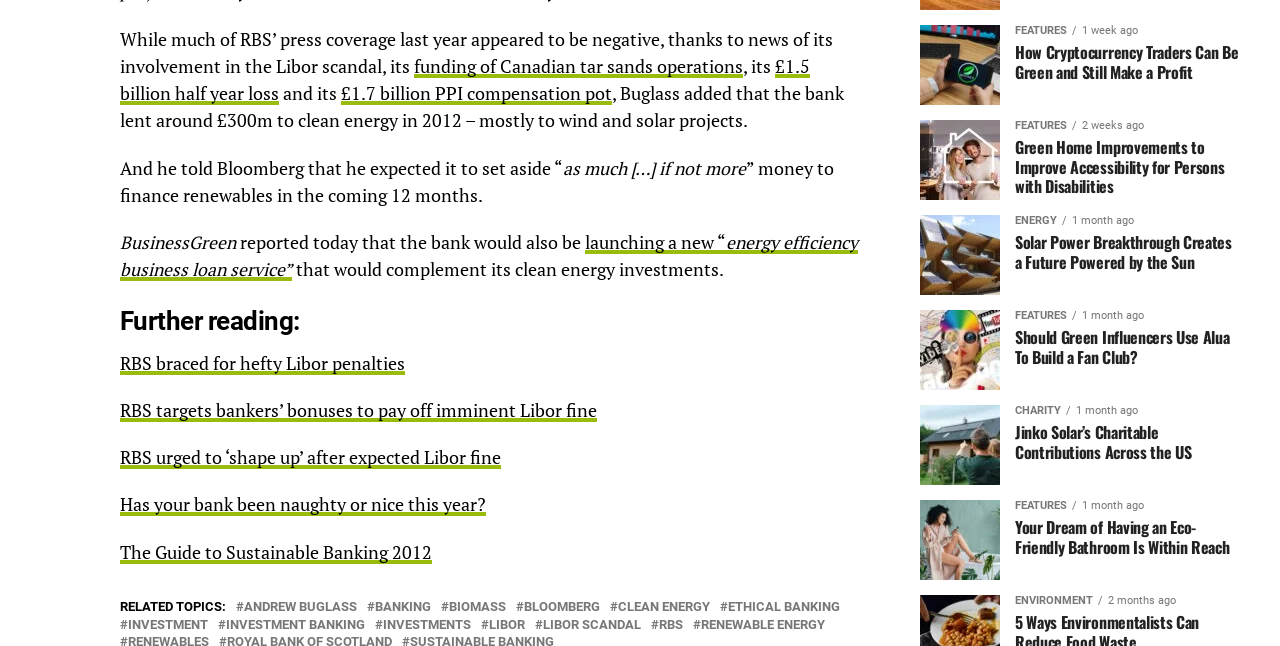From the element description: "£1.7 billion PPI compensation pot", extract the bounding box coordinates of the UI element. The coordinates should be expressed as four float numbers between 0 and 1, in the order [left, top, right, bottom].

[0.266, 0.127, 0.478, 0.163]